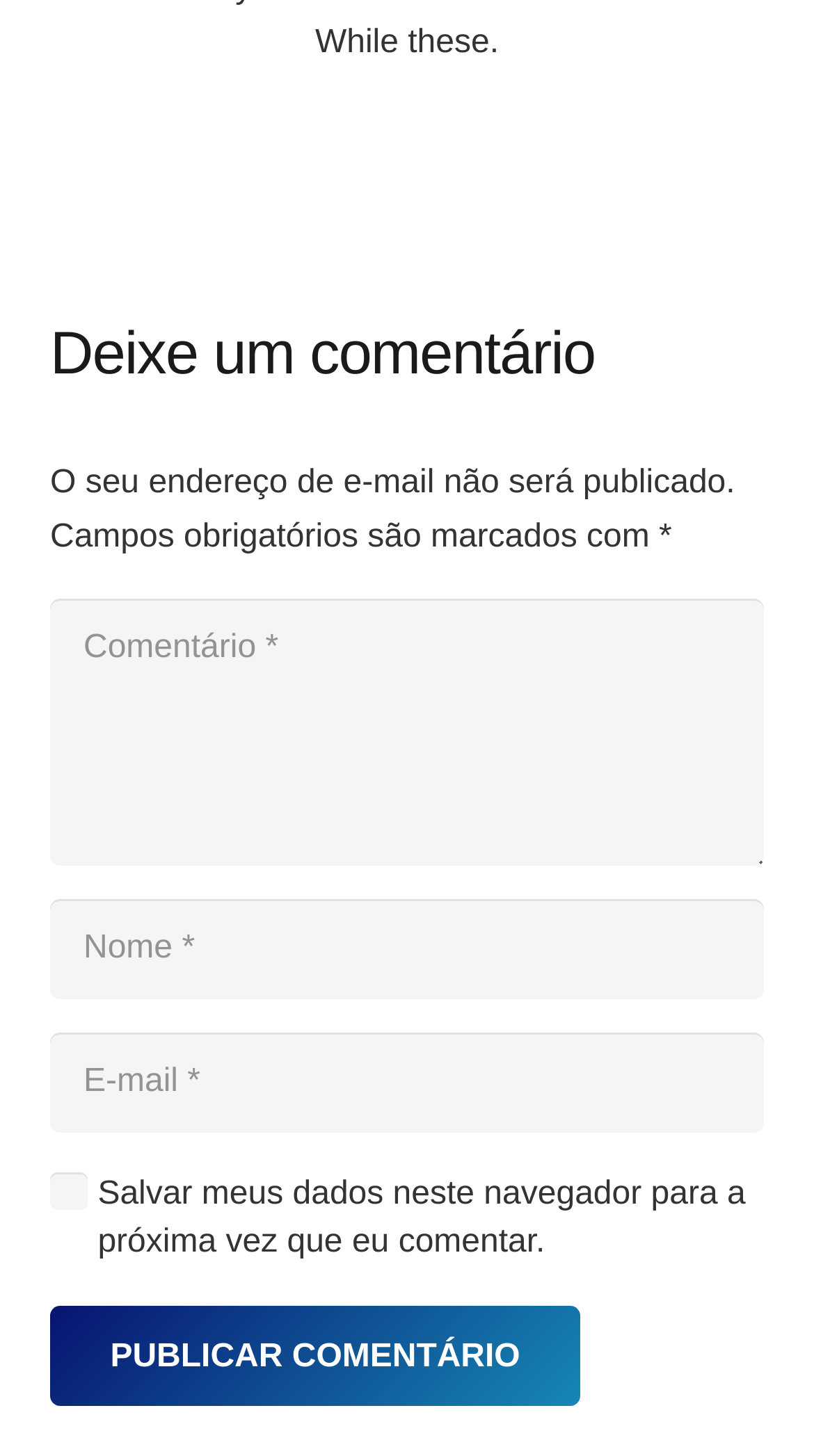Using the information in the image, could you please answer the following question in detail:
What is the purpose of the checkbox?

The checkbox is located below the email input field and is labeled 'Salvar meus dados neste navegador para a próxima vez que eu comentar.' This suggests that its purpose is to save the user's data for the next time they comment, making it easier to fill out the form.